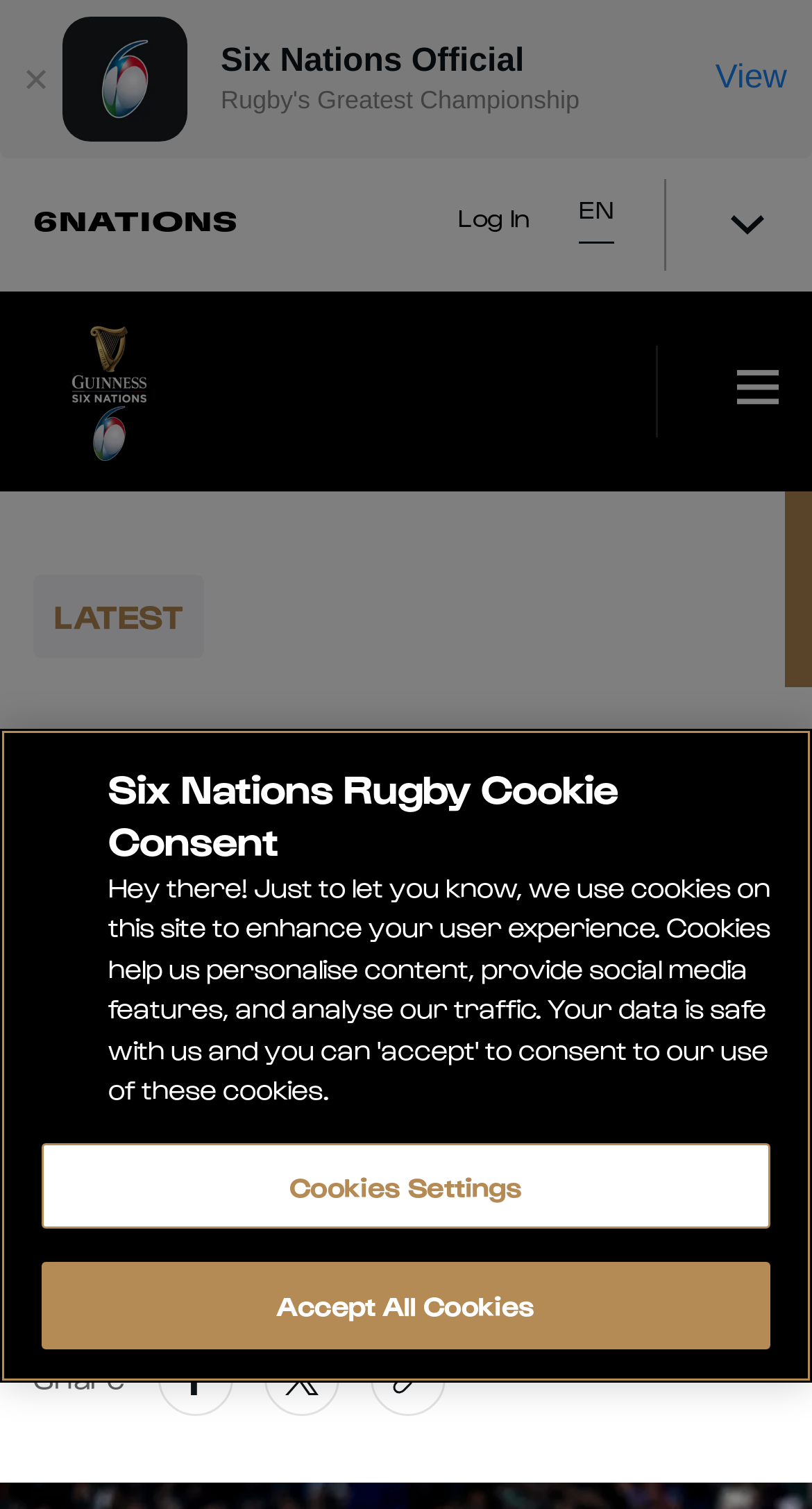Indicate the bounding box coordinates of the element that must be clicked to execute the instruction: "Log in to the website". The coordinates should be given as four float numbers between 0 and 1, i.e., [left, top, right, bottom].

[0.564, 0.132, 0.651, 0.154]